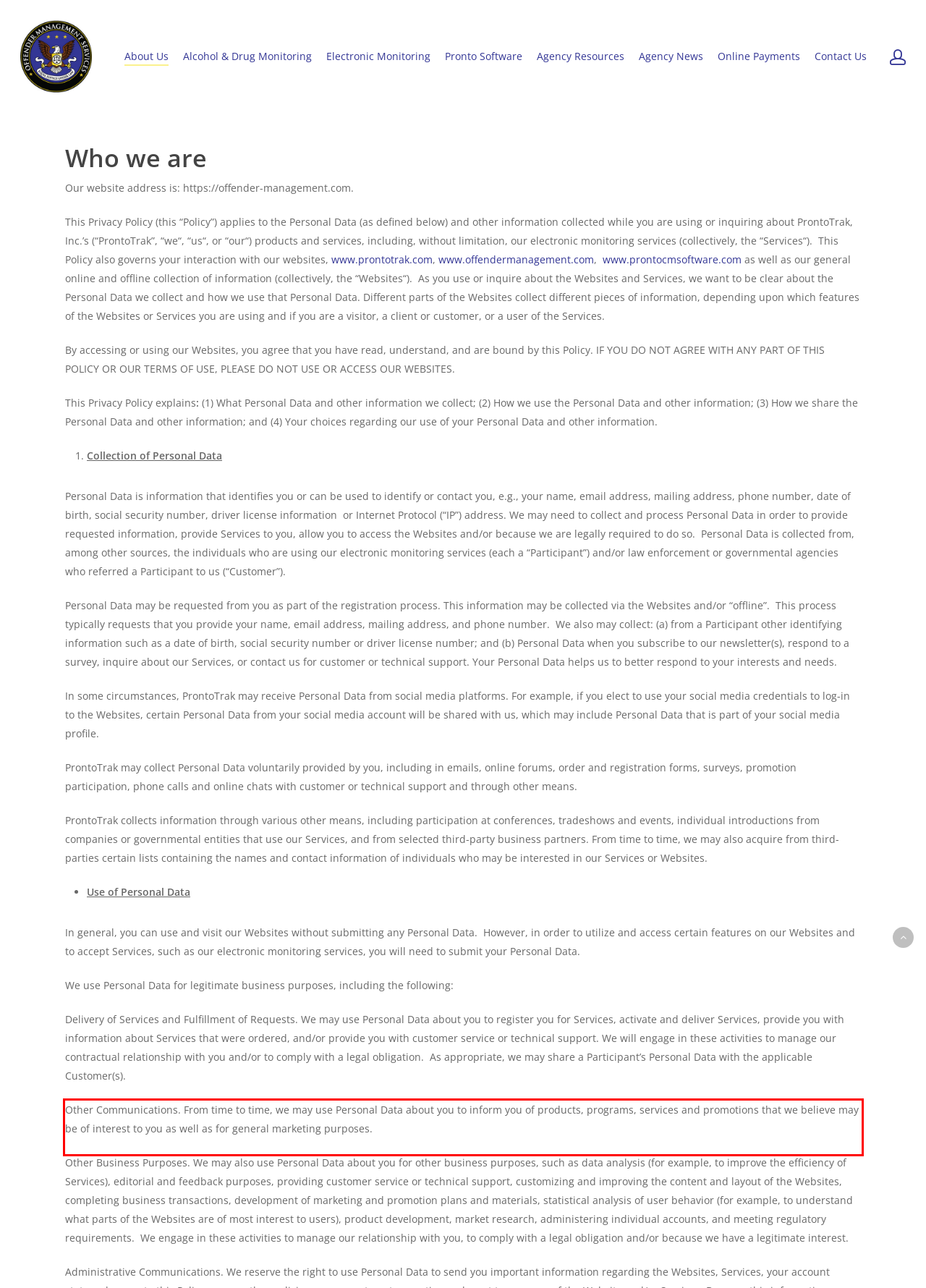Using the webpage screenshot, recognize and capture the text within the red bounding box.

Other Communications. From time to time, we may use Personal Data about you to inform you of products, programs, services and promotions that we believe may be of interest to you as well as for general marketing purposes.